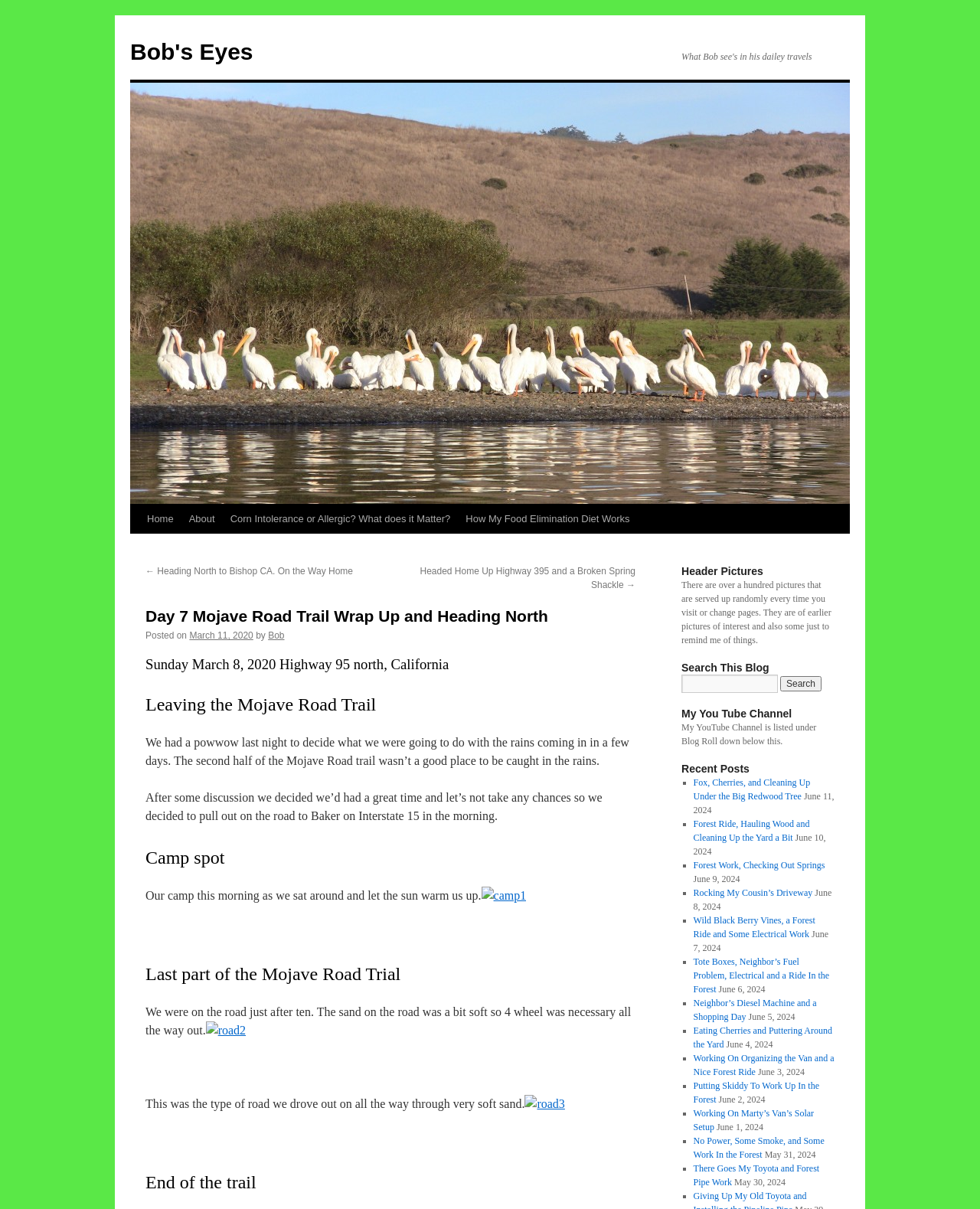Respond to the question with just a single word or phrase: 
What is the date of the blog post?

March 11, 2020